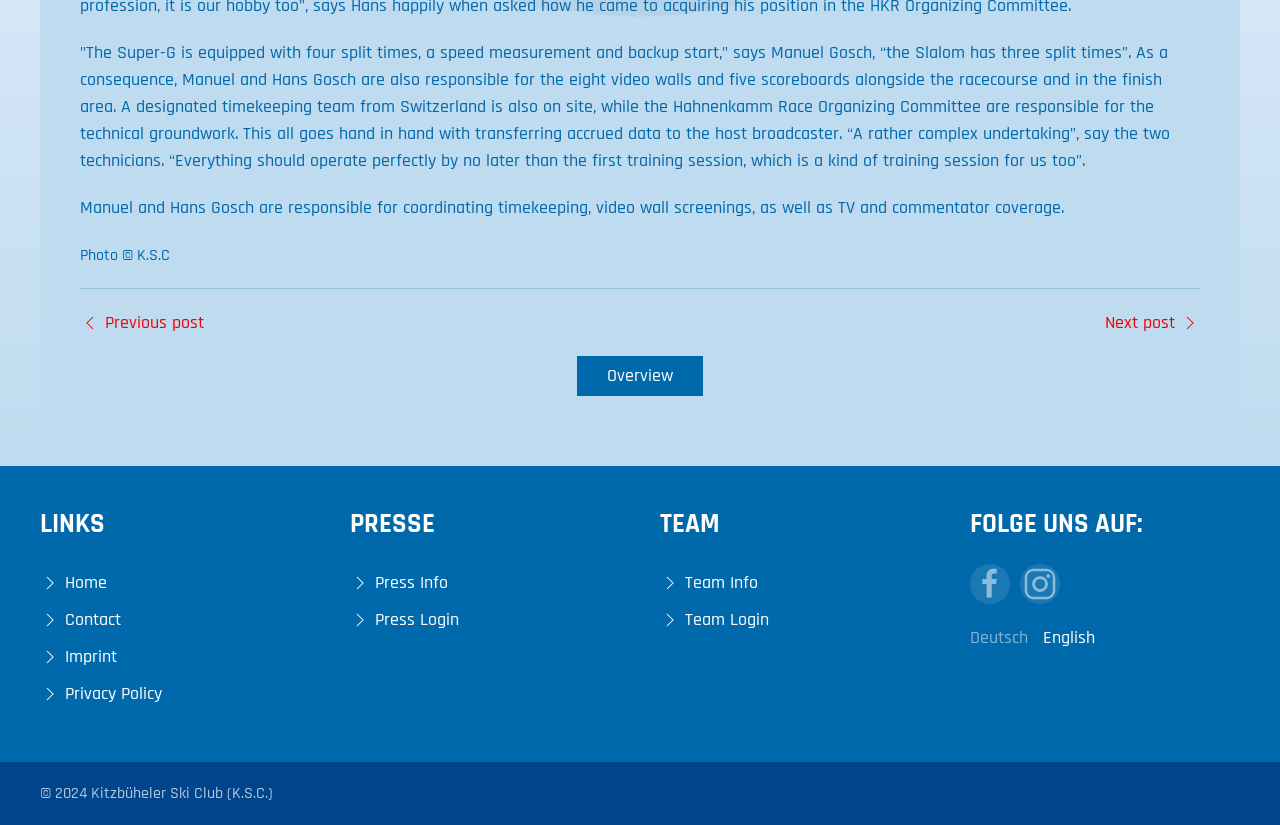Highlight the bounding box coordinates of the region I should click on to meet the following instruction: "Click on the 'Home' link".

[0.031, 0.683, 0.242, 0.728]